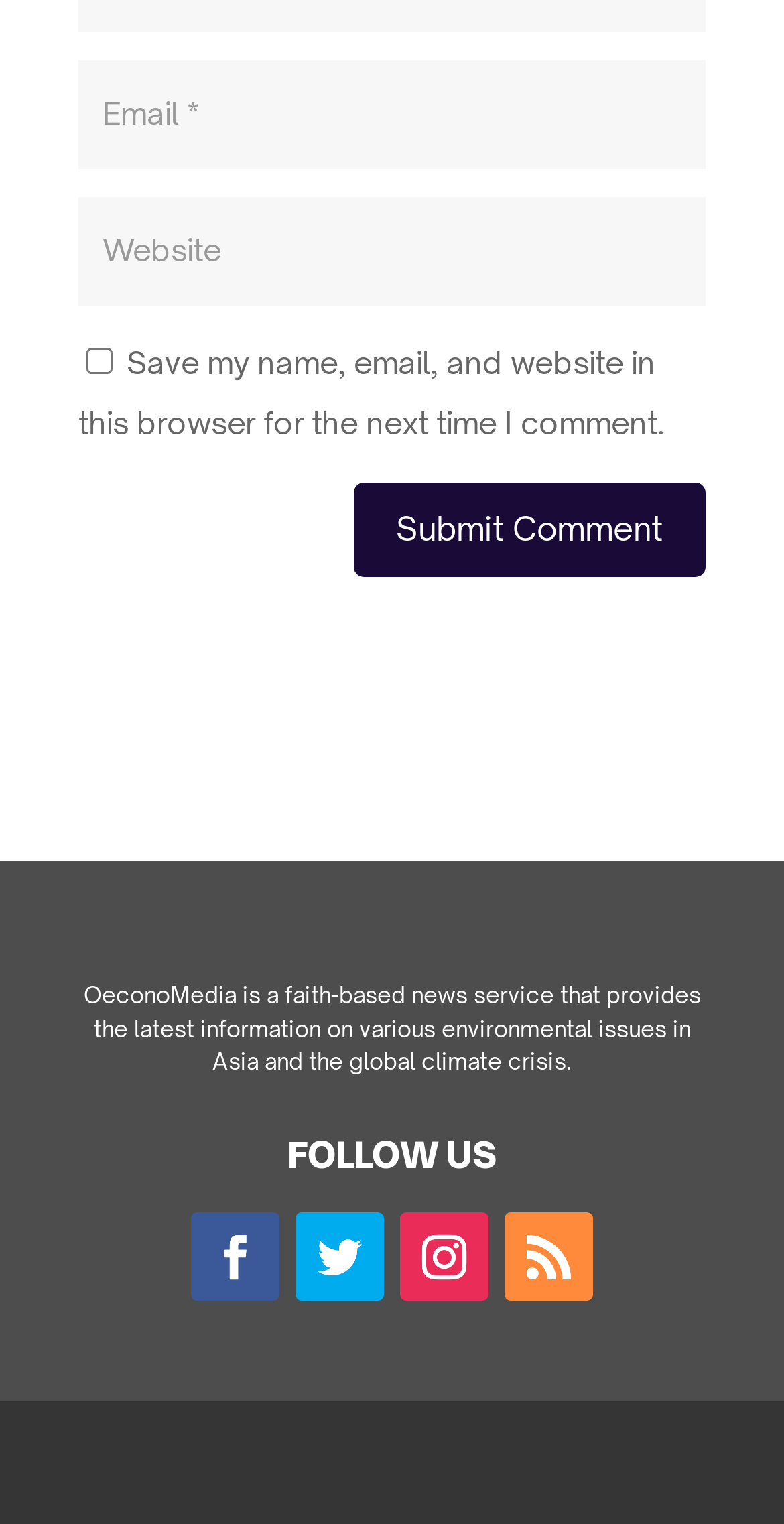Identify the bounding box coordinates for the element you need to click to achieve the following task: "Follow on Facebook". Provide the bounding box coordinates as four float numbers between 0 and 1, in the form [left, top, right, bottom].

[0.244, 0.795, 0.356, 0.853]